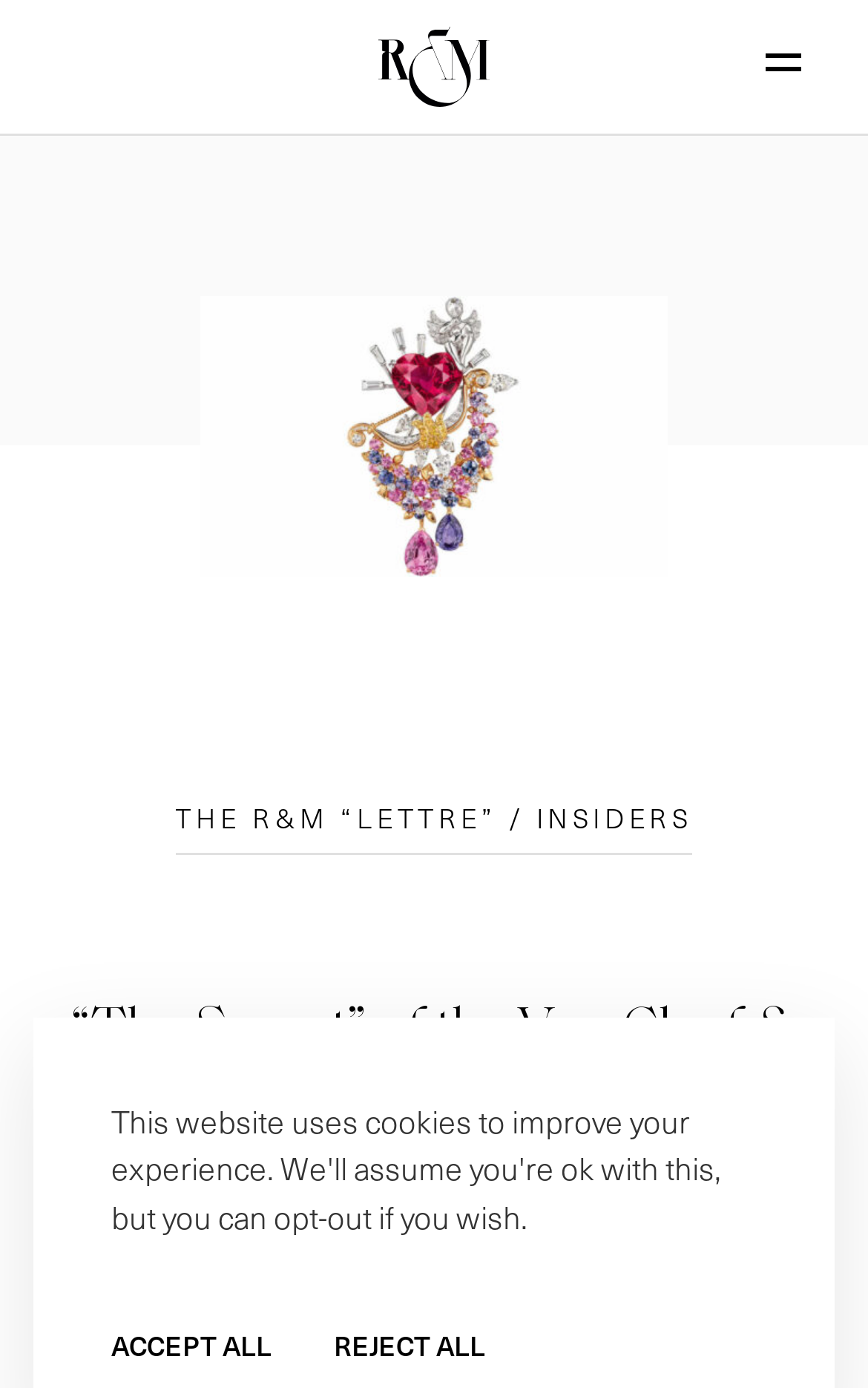Please find and provide the title of the webpage.

“The Secret” of the Van Cleef & Arpels Maison